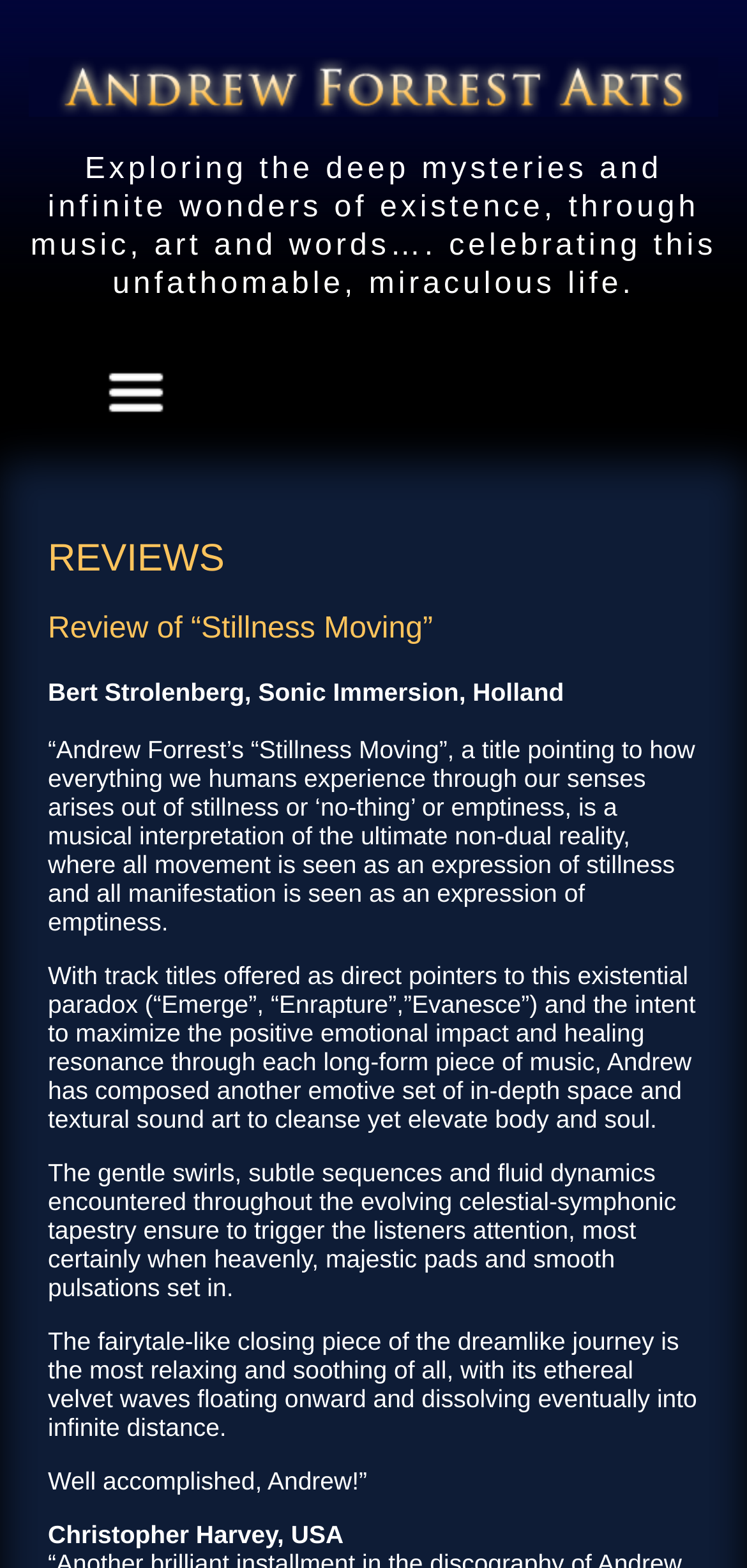How many reviewers are quoted on this webpage?
Look at the image and answer the question with a single word or phrase.

2